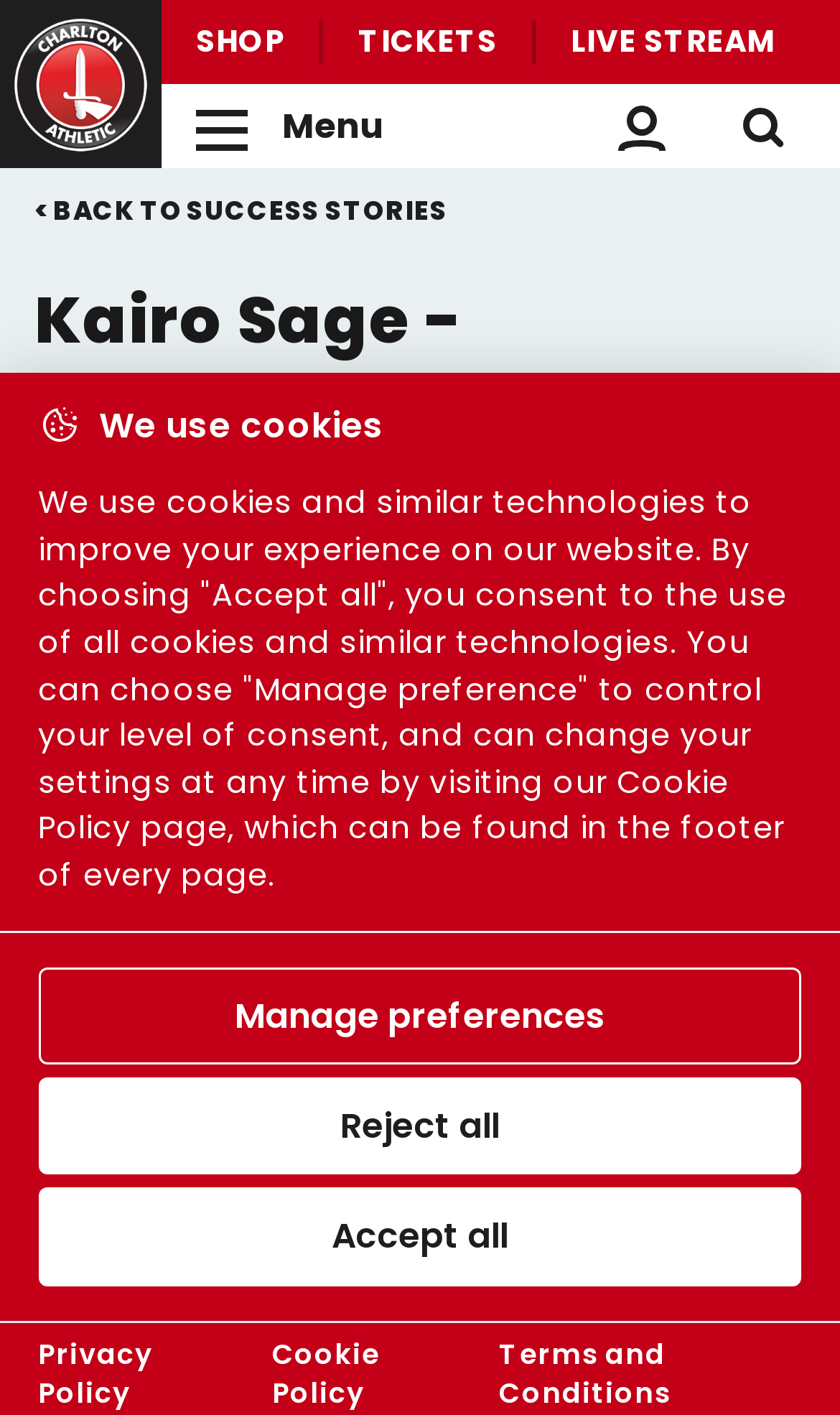Based on the element description "Shop", predict the bounding box coordinates of the UI element.

[0.192, 0.014, 0.381, 0.046]